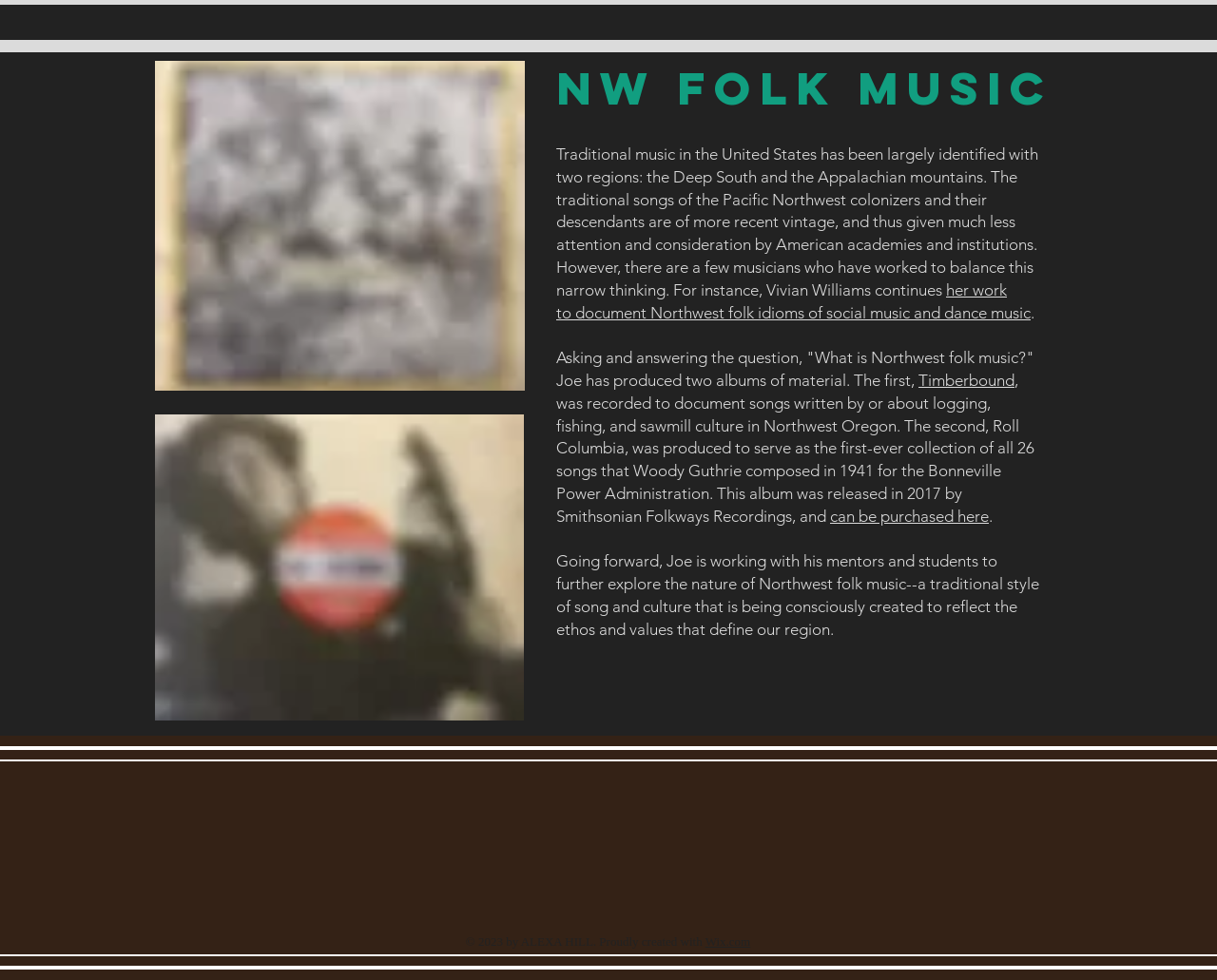From the element description aria-label="Patreon_Mark_Black", predict the bounding box coordinates of the UI element. The coordinates must be specified in the format (top-left x, top-left y, bottom-right x, bottom-right y) and should be within the 0 to 1 range.

[0.427, 0.8, 0.458, 0.838]